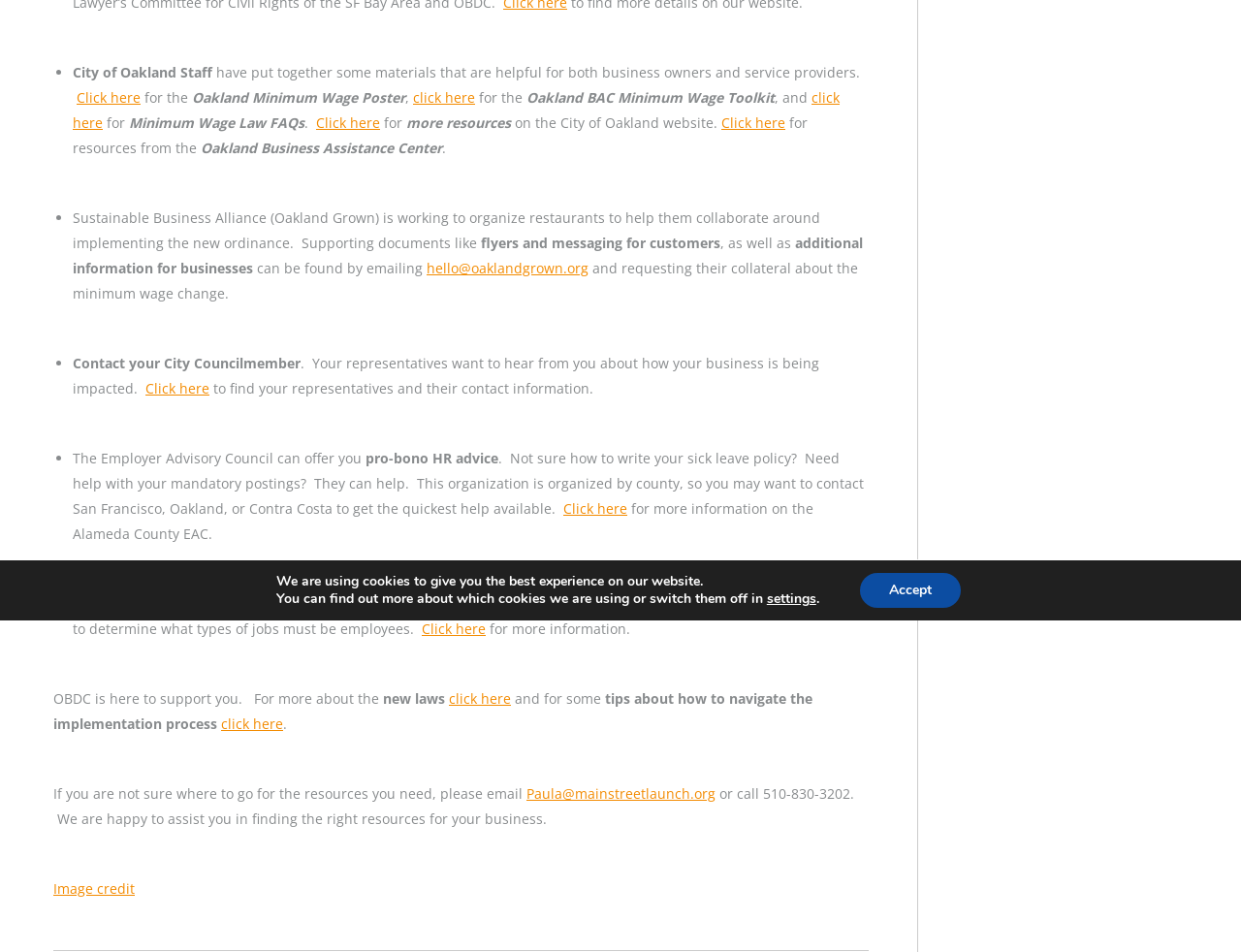Using the webpage screenshot, find the UI element described by Tank Top. Provide the bounding box coordinates in the format (top-left x, top-left y, bottom-right x, bottom-right y), ensuring all values are floating point numbers between 0 and 1.

None